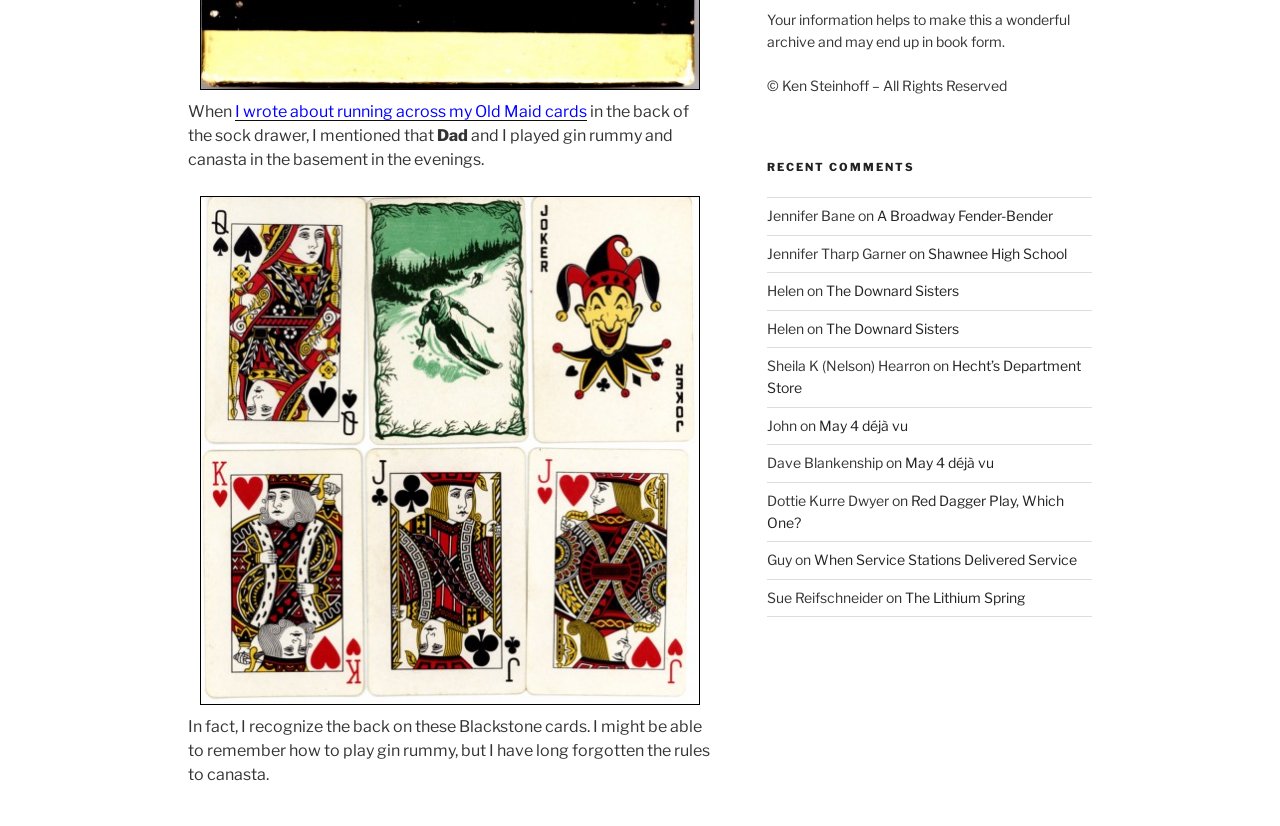Please identify the bounding box coordinates of the element that needs to be clicked to execute the following command: "Read the recent comment from Jennifer Bane". Provide the bounding box using four float numbers between 0 and 1, formatted as [left, top, right, bottom].

[0.599, 0.251, 0.668, 0.272]